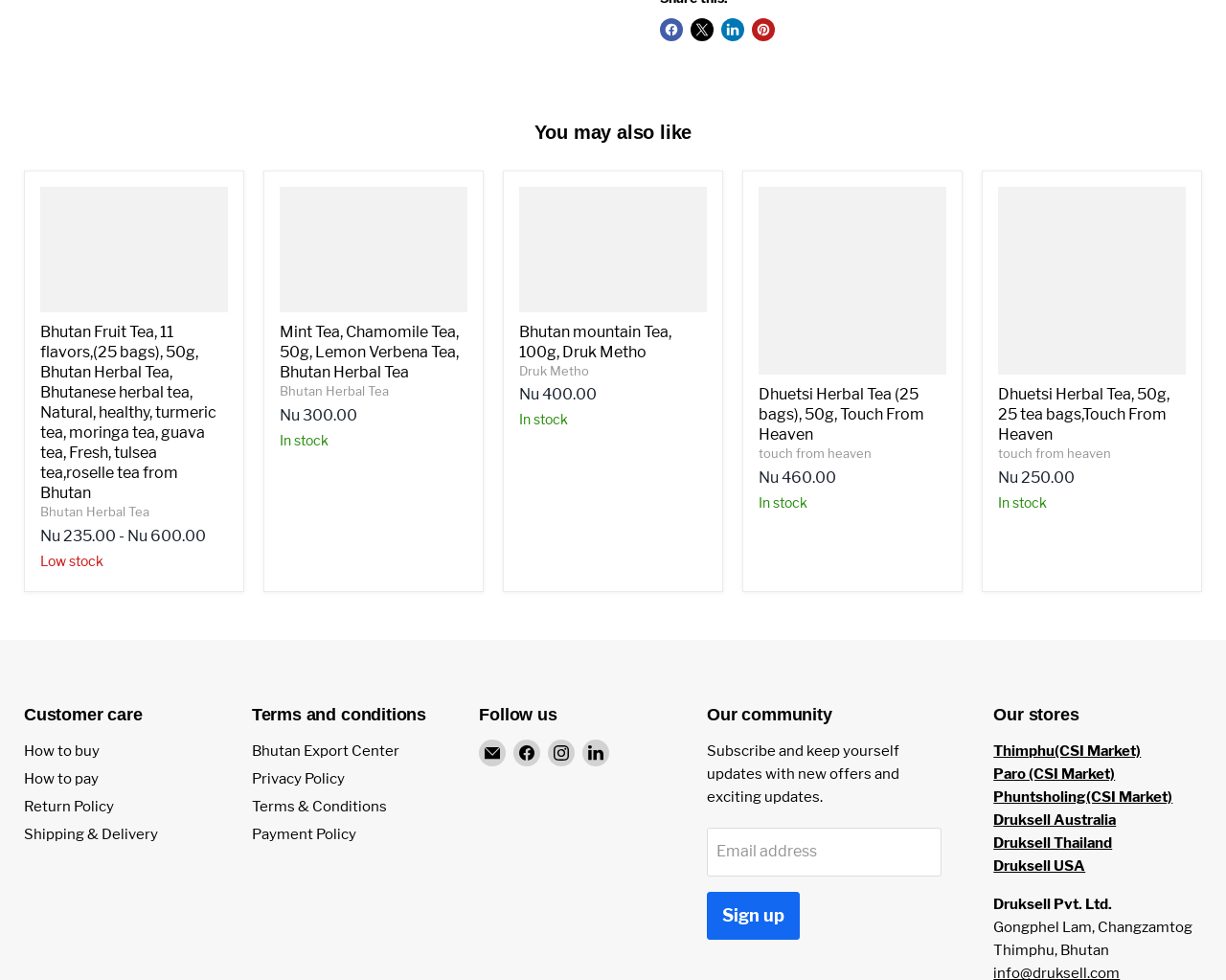How many tea bags are in the Bhutan mountain Tea? Based on the image, give a response in one word or a short phrase.

25